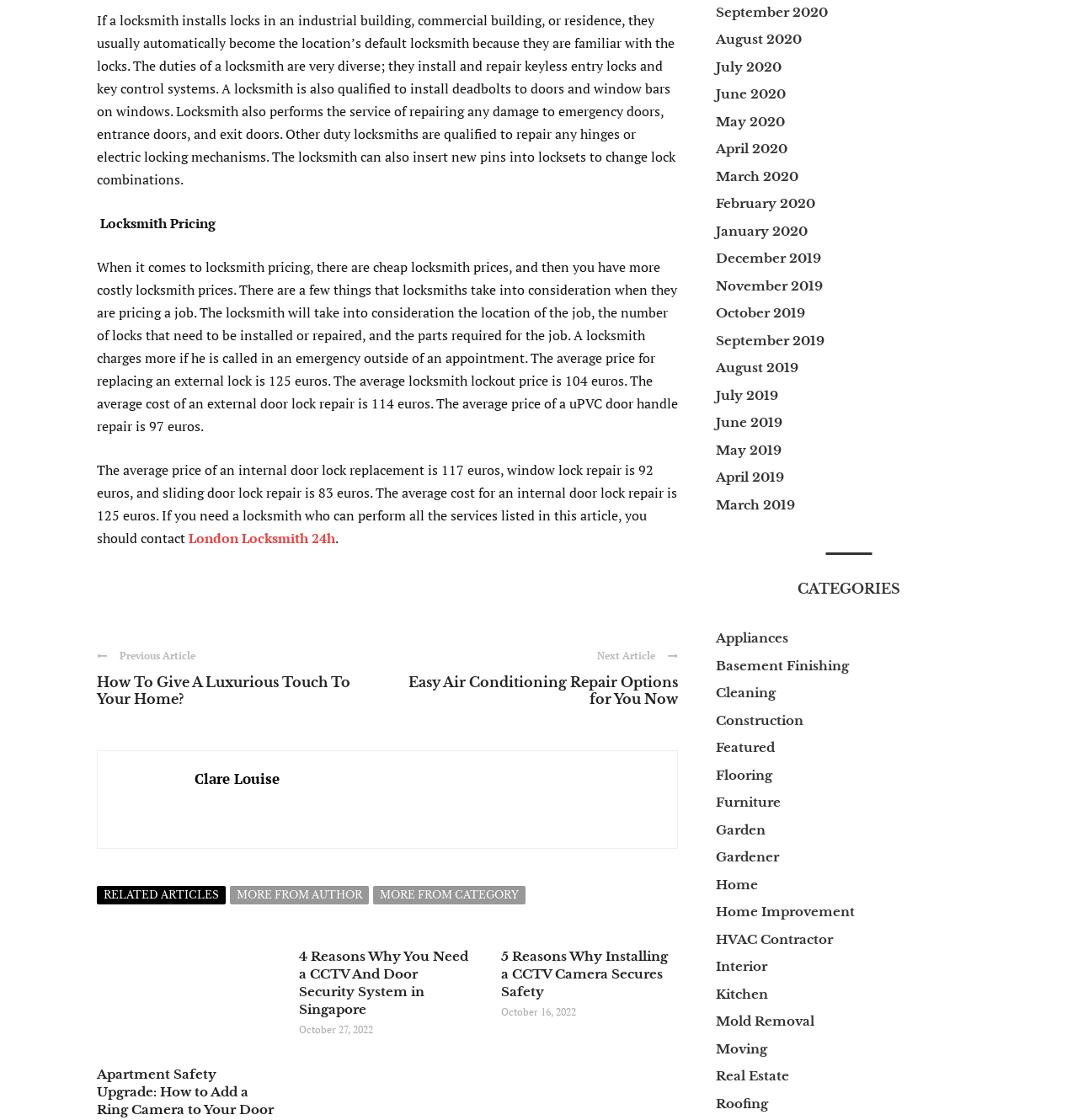Locate the bounding box of the UI element described in the following text: "parent_node: Name name="author"".

None